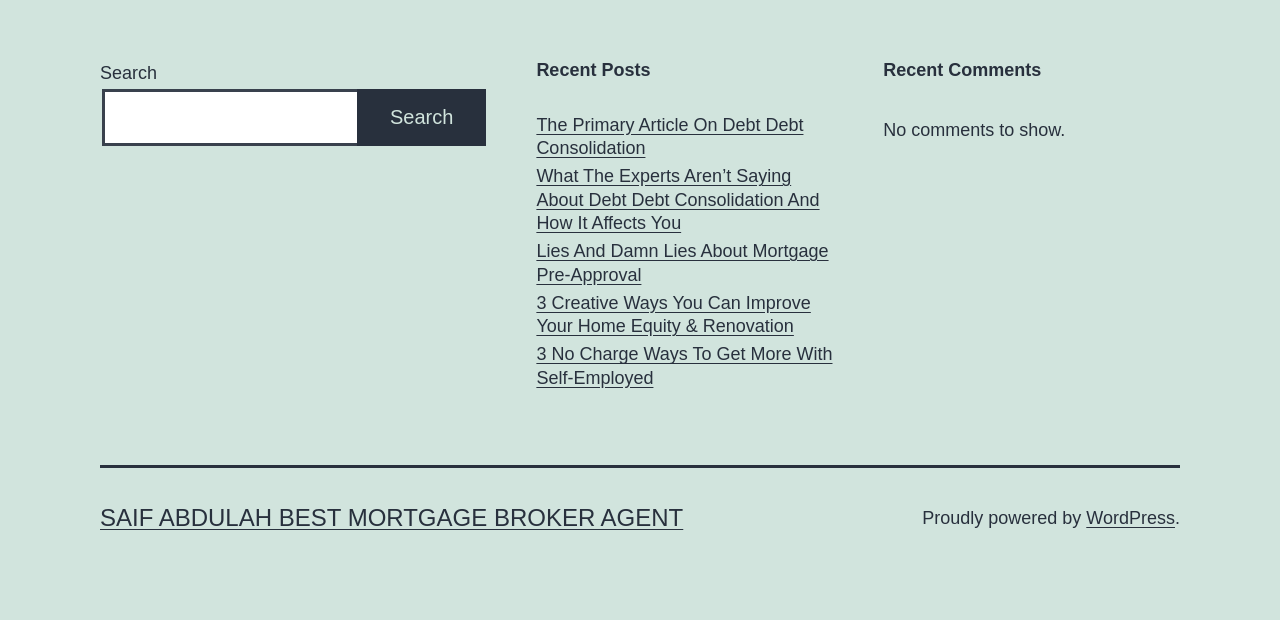What is the purpose of the search box?
Analyze the image and deliver a detailed answer to the question.

The search box is located at the top of the webpage, and it has a button with the text 'Search'. This suggests that the user can input keywords or phrases to search for specific posts or articles on the website.